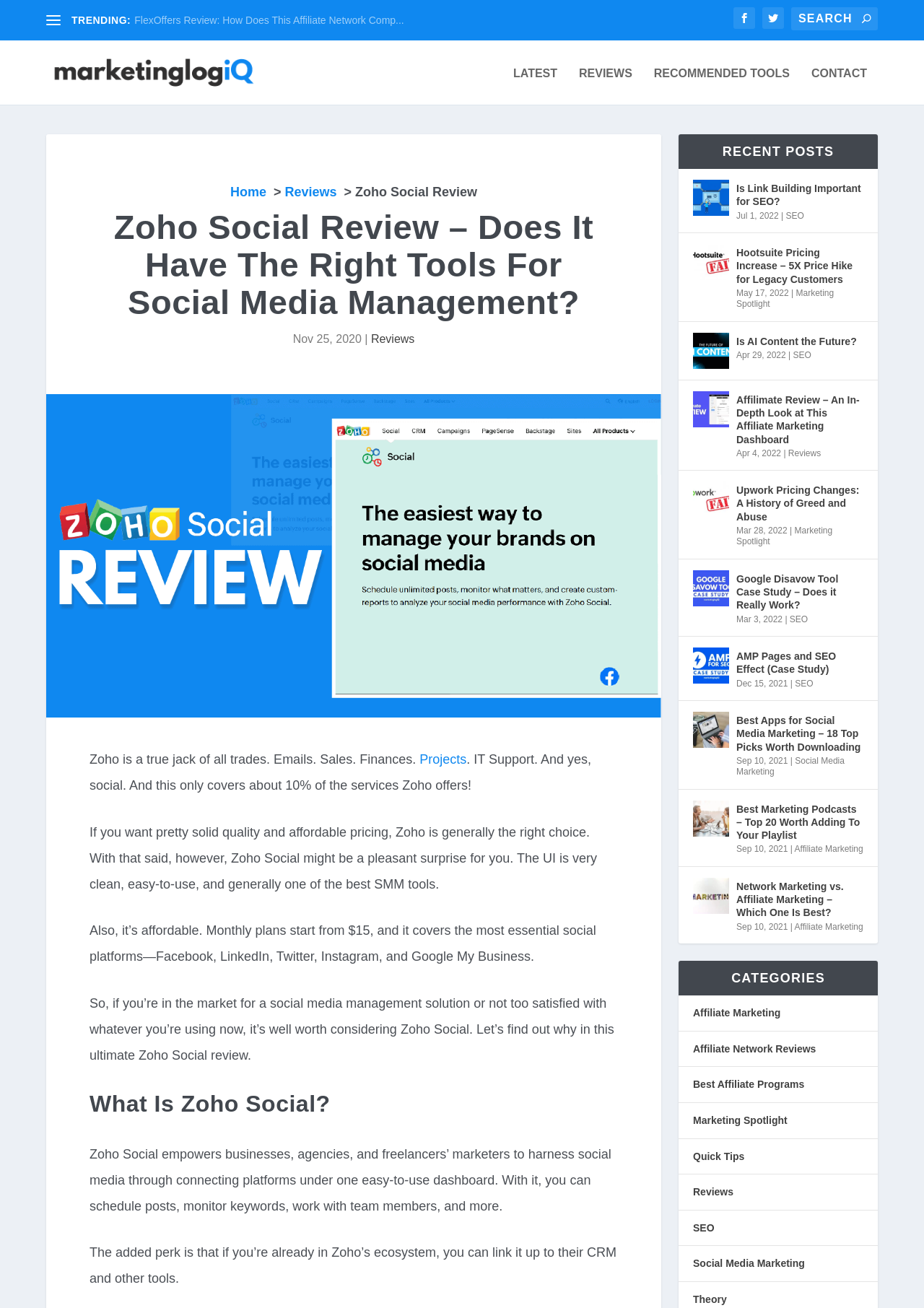Please provide the bounding box coordinates for the element that needs to be clicked to perform the instruction: "Read the Zoho Social Review". The coordinates must consist of four float numbers between 0 and 1, formatted as [left, top, right, bottom].

[0.097, 0.16, 0.669, 0.251]